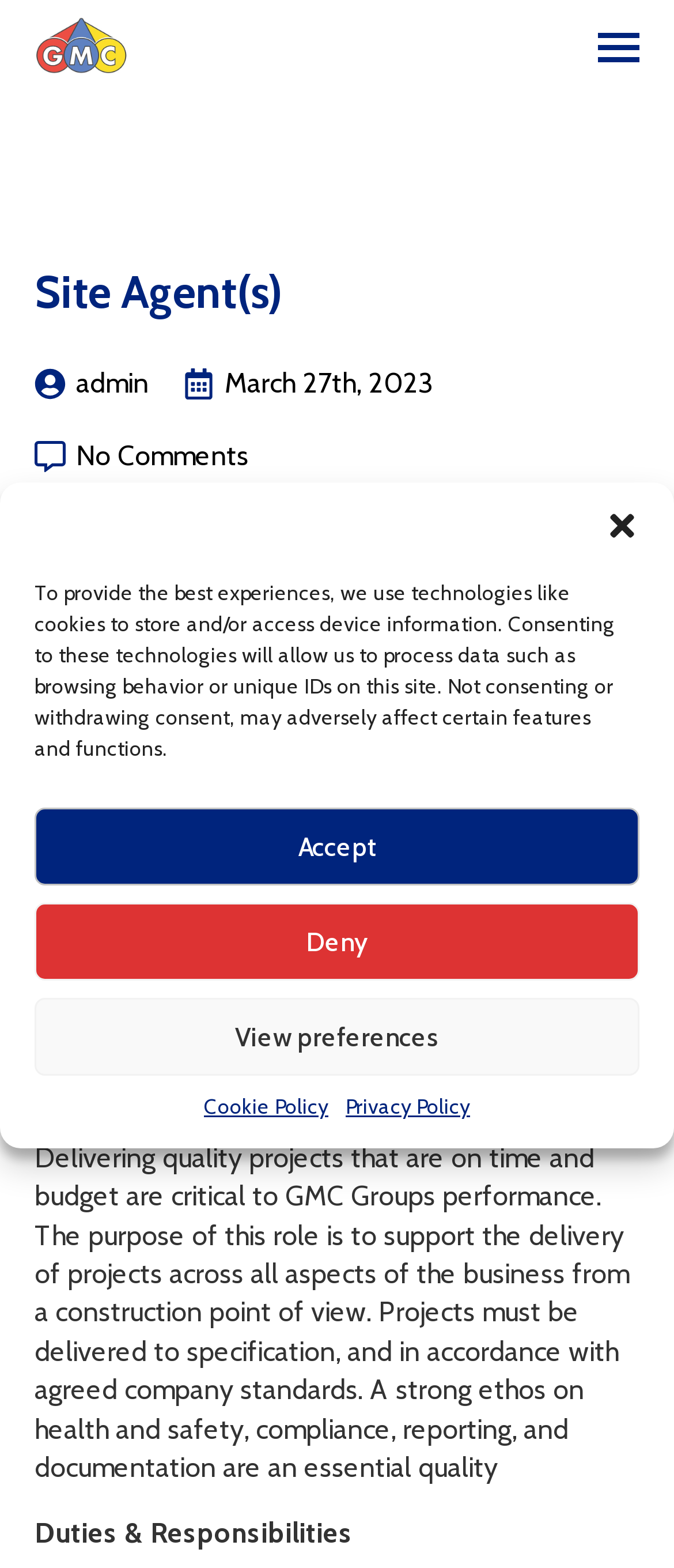Observe the image and answer the following question in detail: What is the purpose of the job?

The purpose of the job can be found in the job description under the 'Job Purpose' heading, which states that the purpose of the role is to support the delivery of projects across all aspects of the business from a construction point of view.